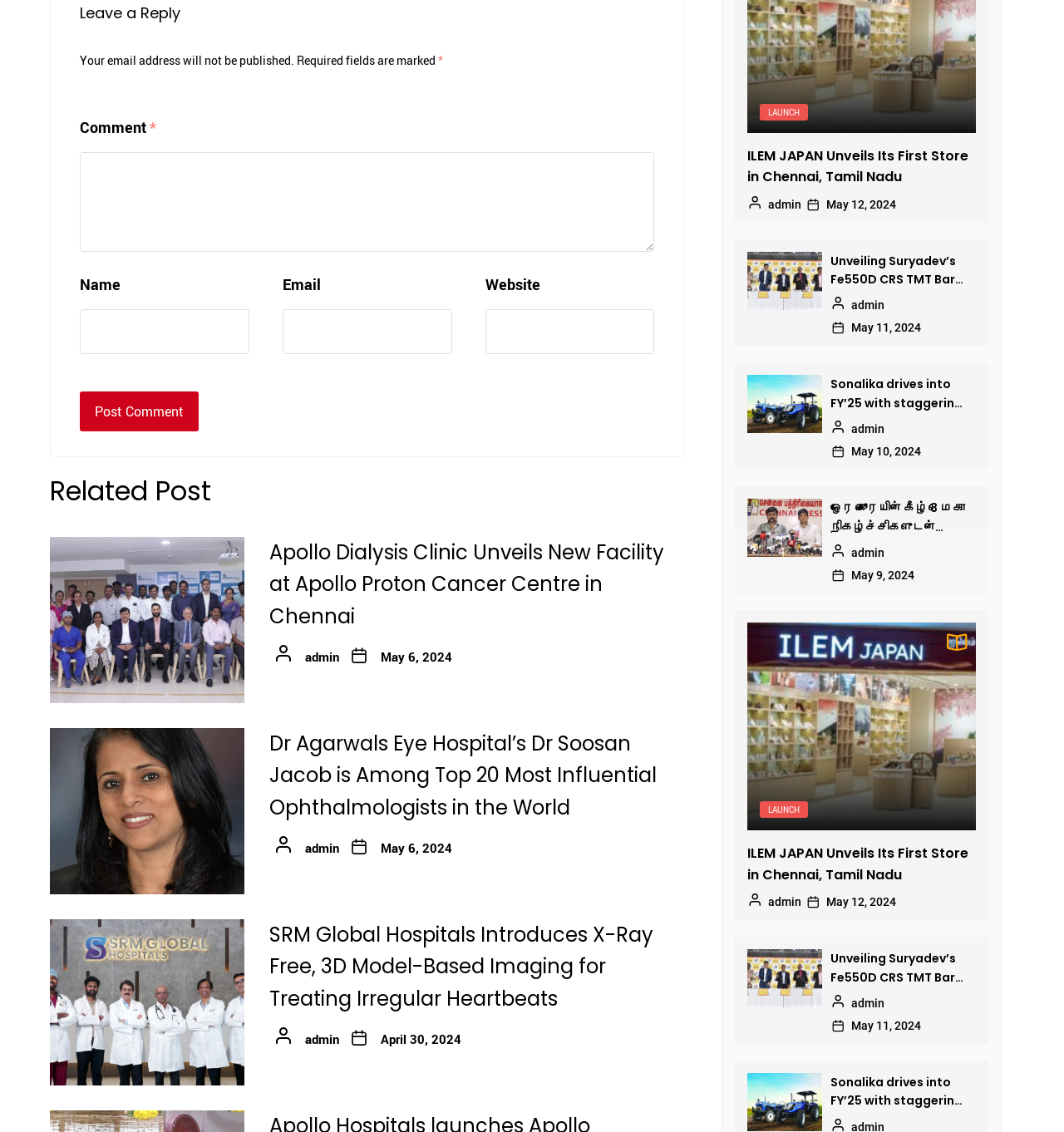Pinpoint the bounding box coordinates of the area that should be clicked to complete the following instruction: "Leave a comment". The coordinates must be given as four float numbers between 0 and 1, i.e., [left, top, right, bottom].

[0.075, 0.134, 0.615, 0.222]